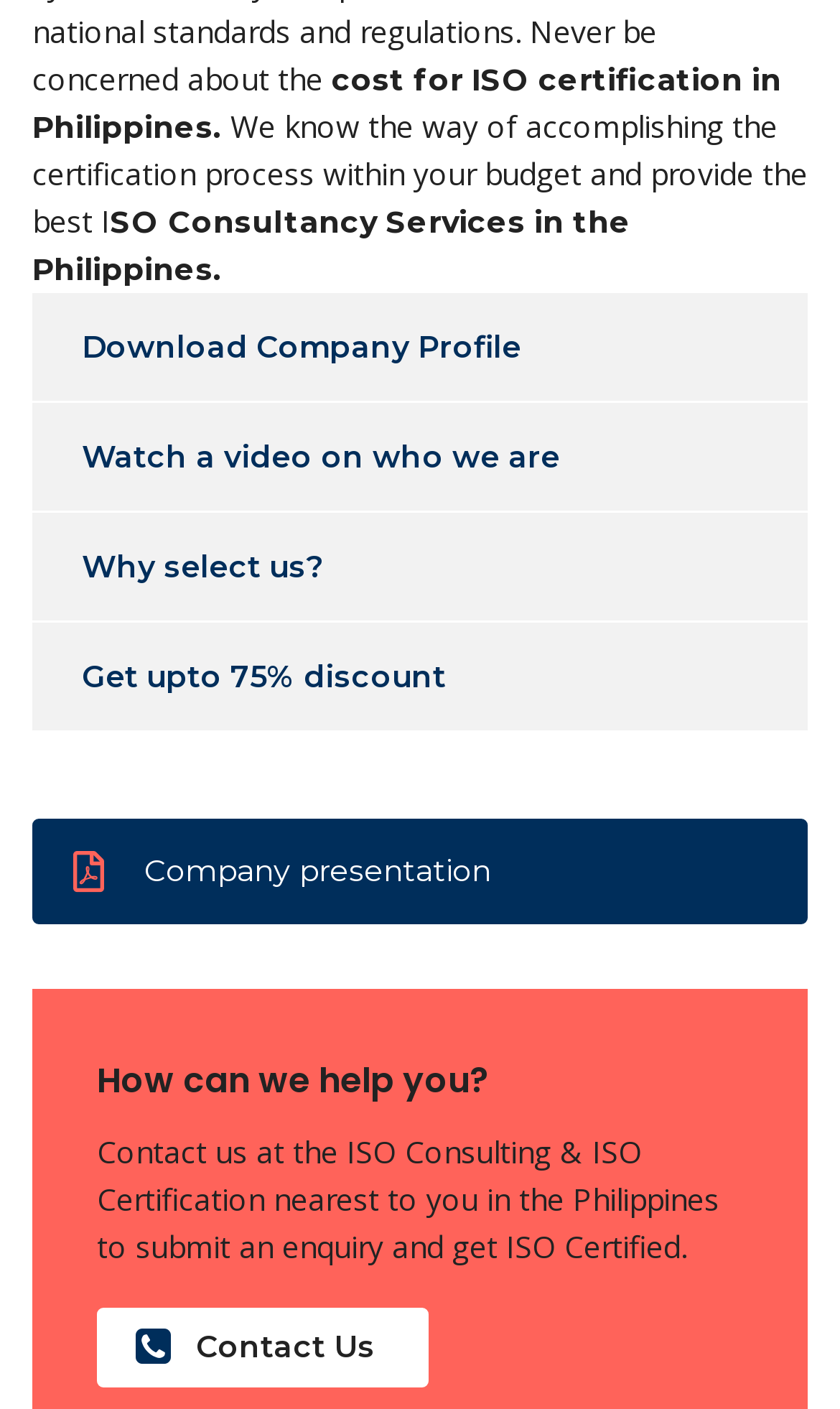Extract the bounding box coordinates for the UI element described as: "Download Company Profile".

[0.038, 0.208, 0.621, 0.284]